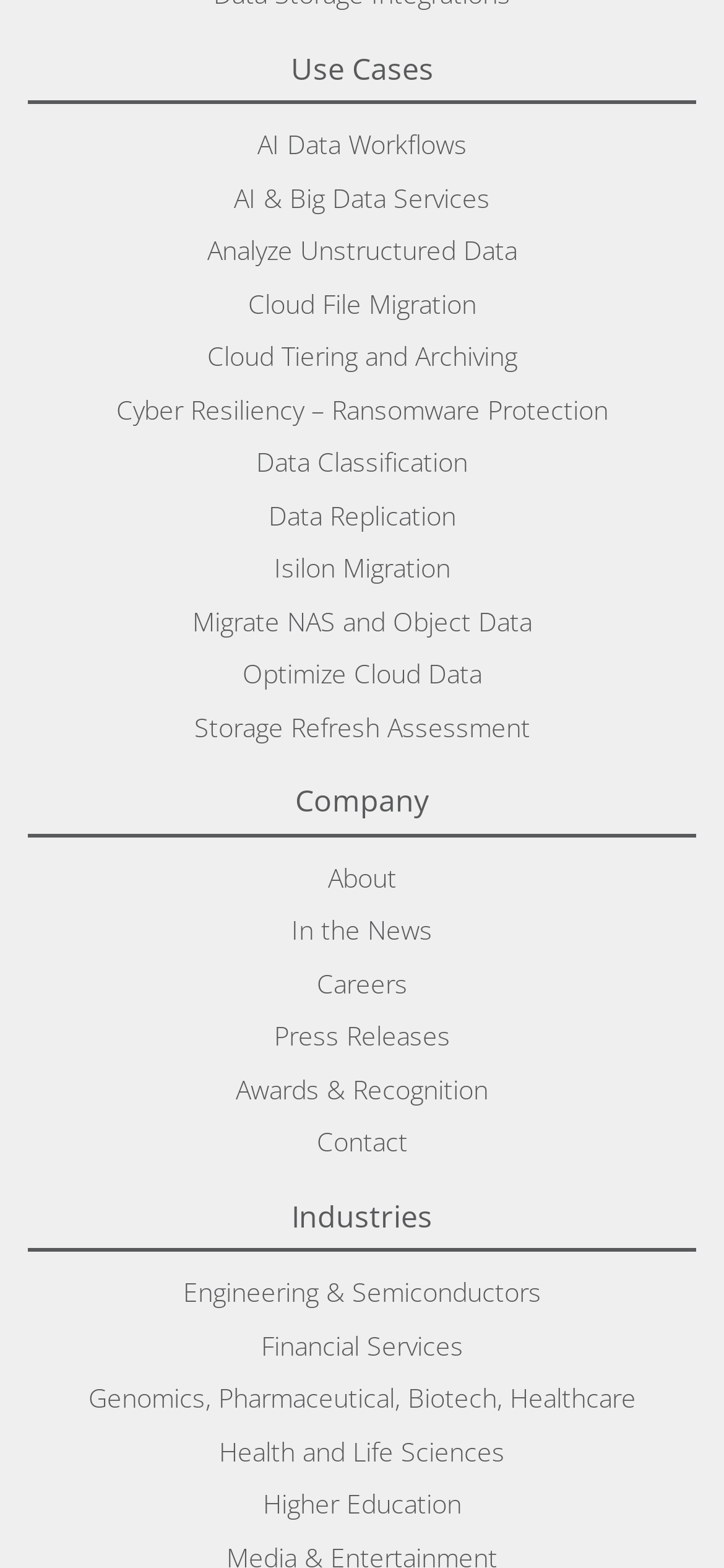Give a one-word or short phrase answer to the question: 
What is the first use case listed?

AI Data Workflows